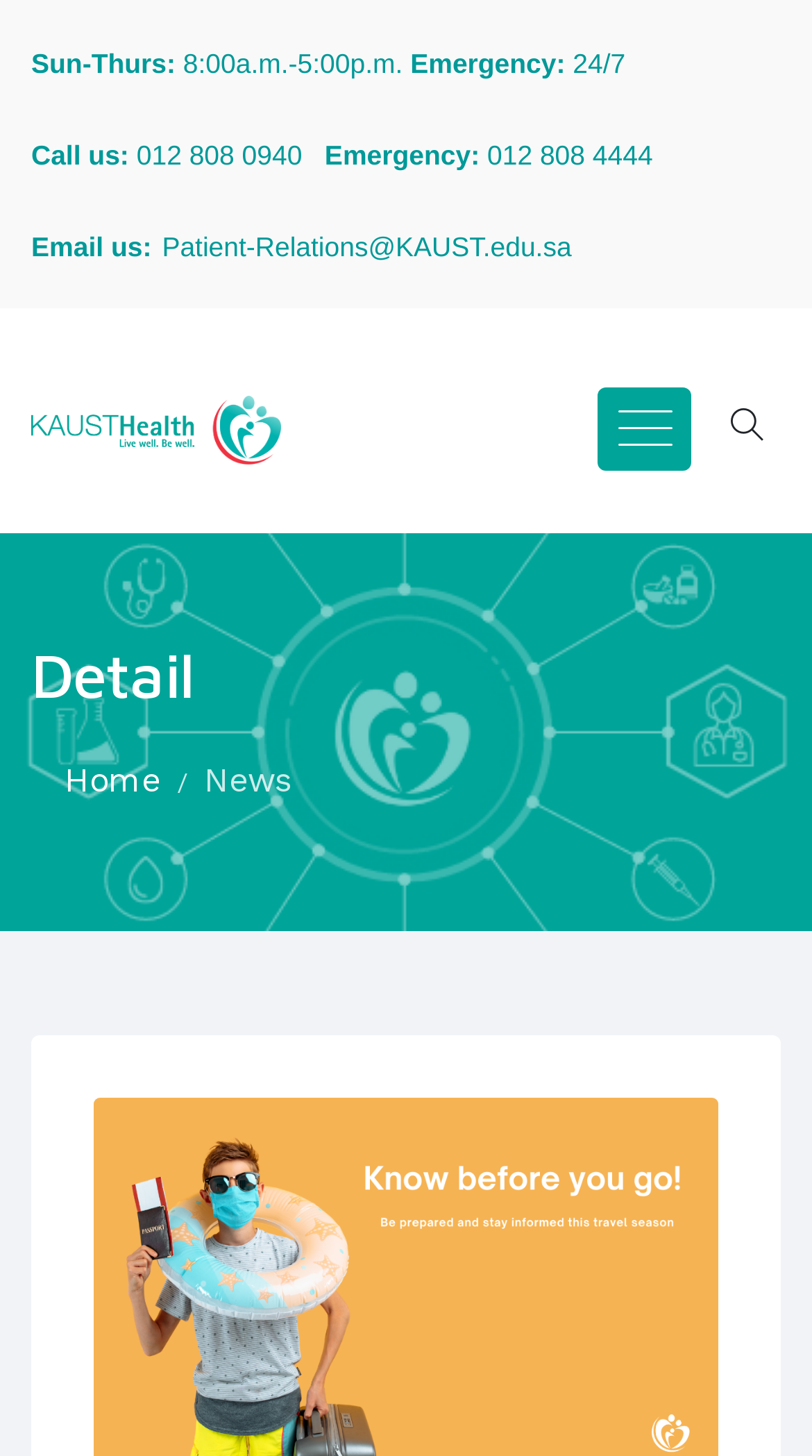Using a single word or phrase, answer the following question: 
What is the email address to contact?

Patient-Relations@KAUST.edu.sa